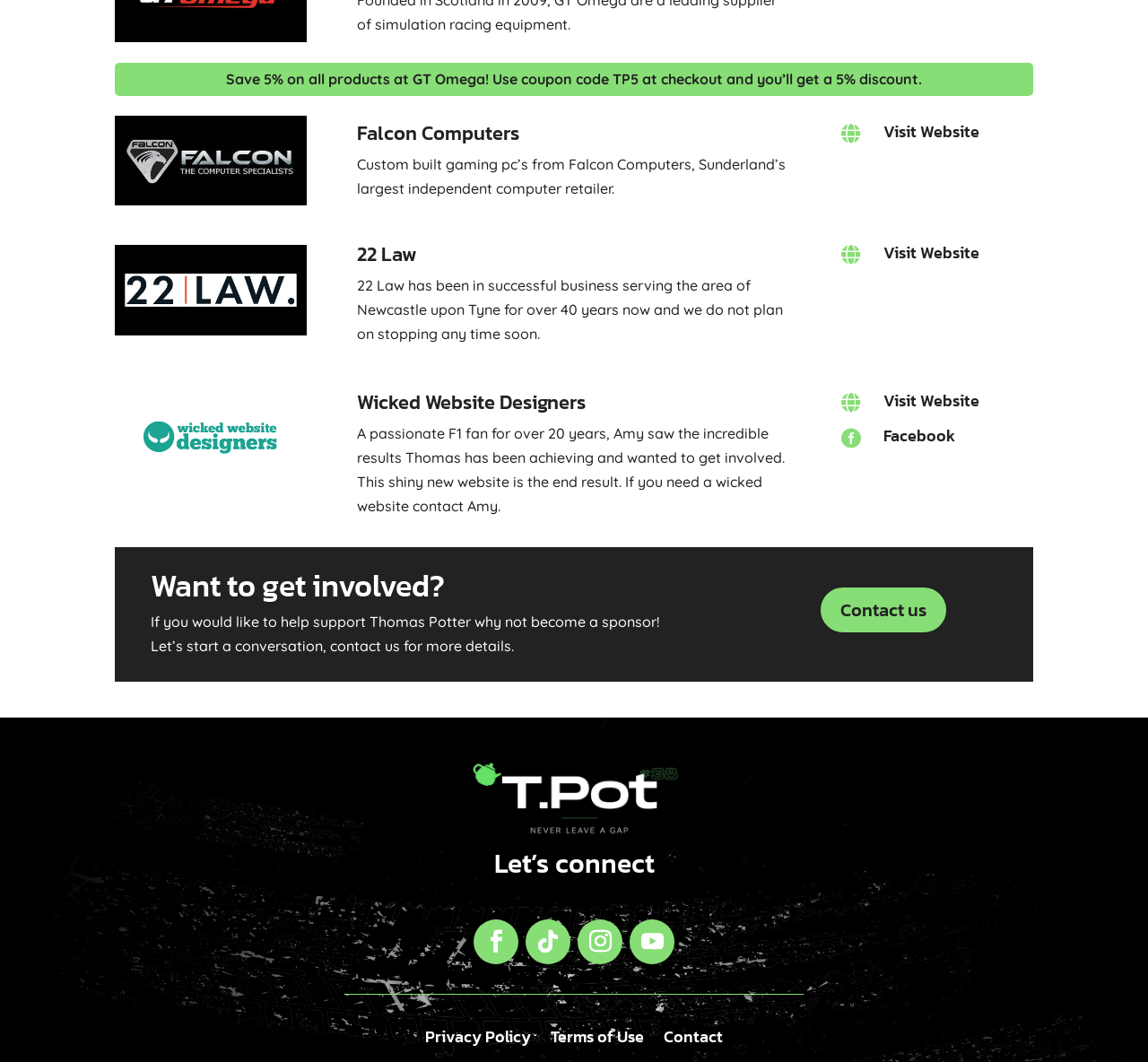Given the element description, predict the bounding box coordinates in the format (top-left x, top-left y, bottom-right x, bottom-right y). Make sure all values are between 0 and 1. Here is the element description: Follow

[0.412, 0.865, 0.452, 0.908]